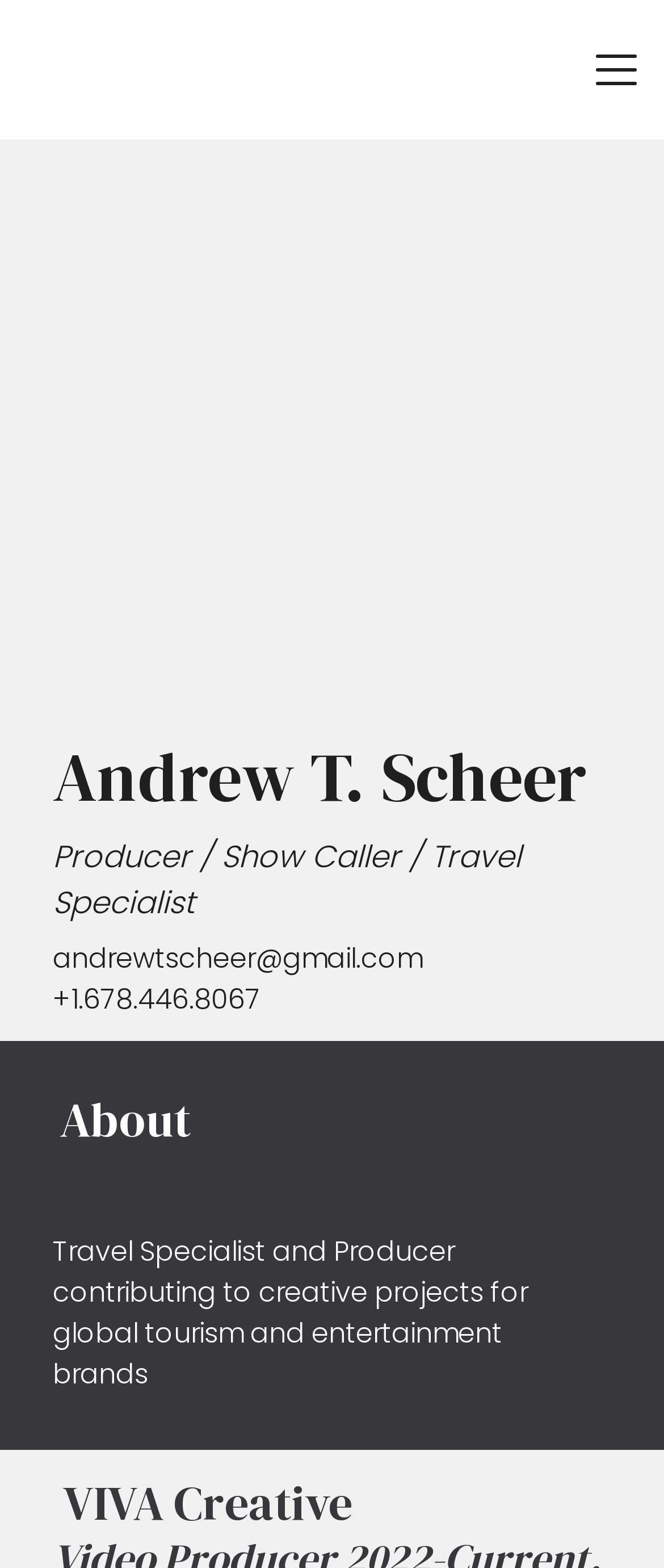What is the name of the company mentioned on the webpage? Look at the image and give a one-word or short phrase answer.

VIVA Creative